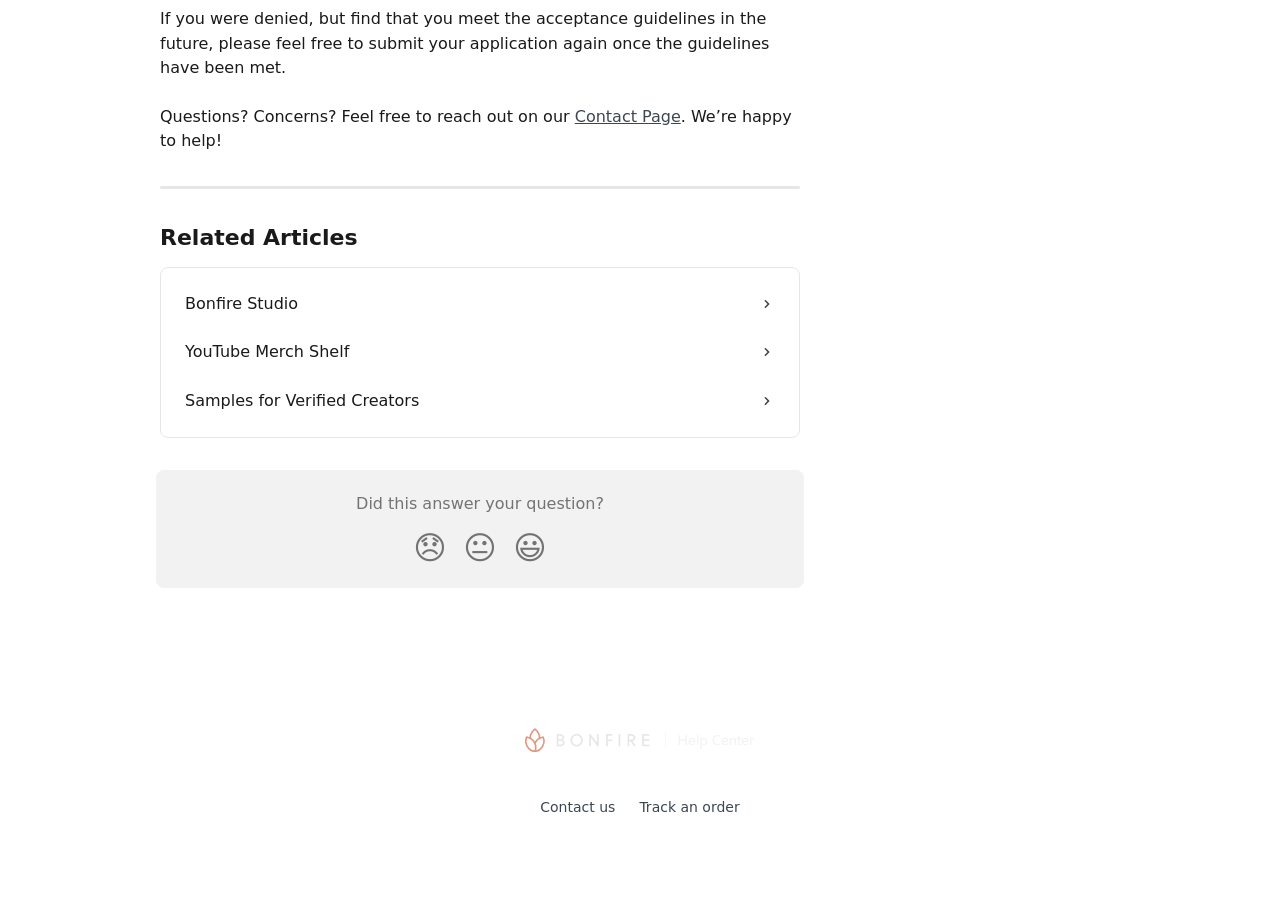What is the topic of the webpage?
Offer a detailed and exhaustive answer to the question.

The webpage appears to be discussing the topic of application denial and re-submission, as indicated by the text 'If you were denied, but find that you meet the acceptance guidelines in the future, please feel free to submit your application again once the guidelines have been met.'